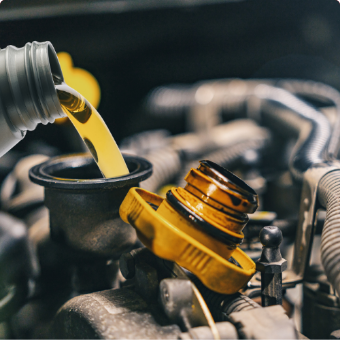Please examine the image and provide a detailed answer to the question: What is the primary material of the engine components?

The caption contrasts the yellow reservoir cap with the 'metallic gray of the engine components surrounding it', implying that the primary material of the engine components is metallic gray.